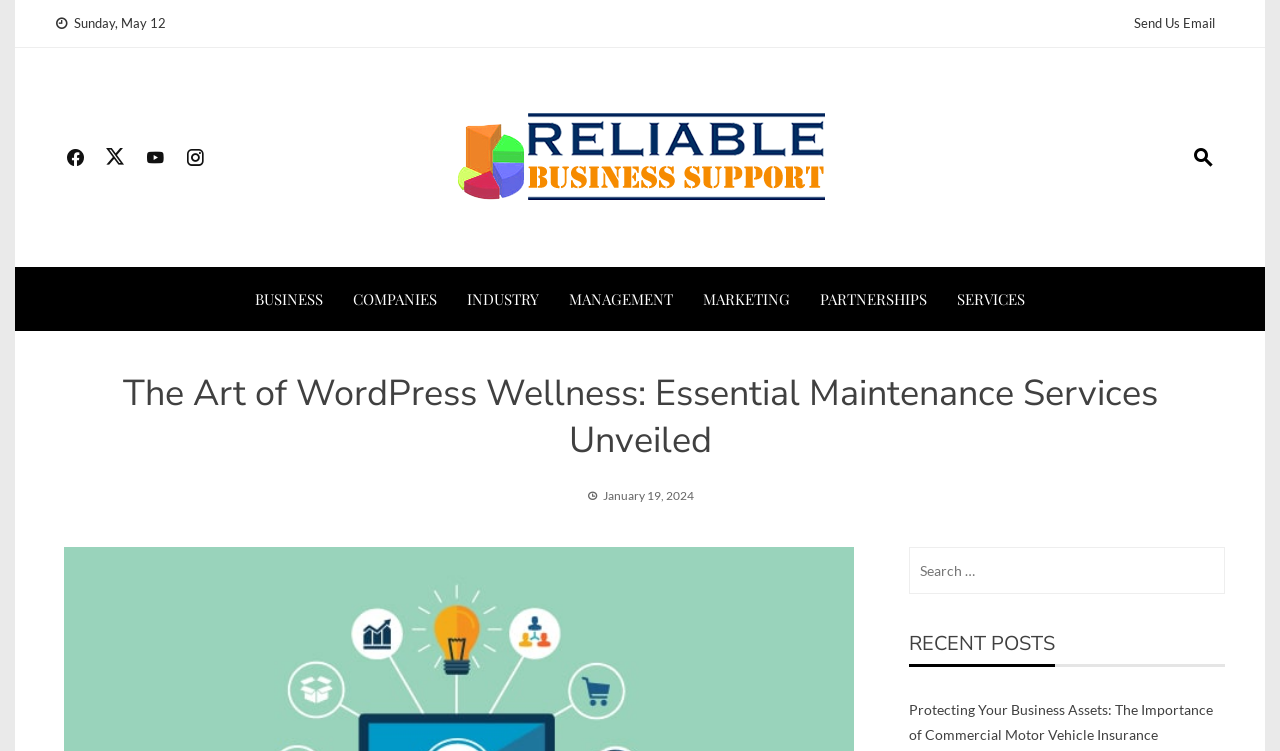Please determine the bounding box coordinates of the area that needs to be clicked to complete this task: 'Visit Home page'. The coordinates must be four float numbers between 0 and 1, formatted as [left, top, right, bottom].

None